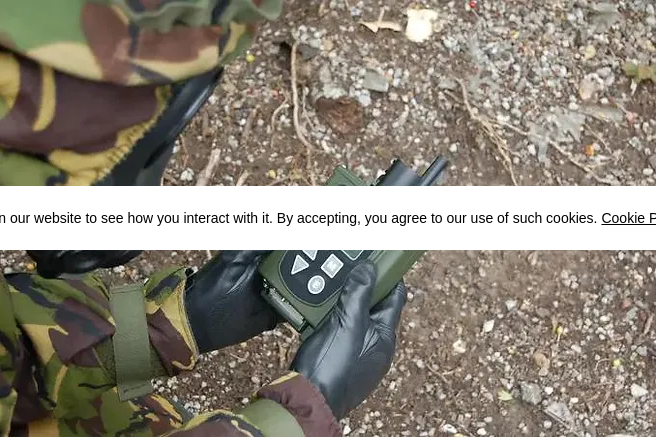Reply to the question below using a single word or brief phrase:
What is the purpose of the device being used?

to detect toxic substances